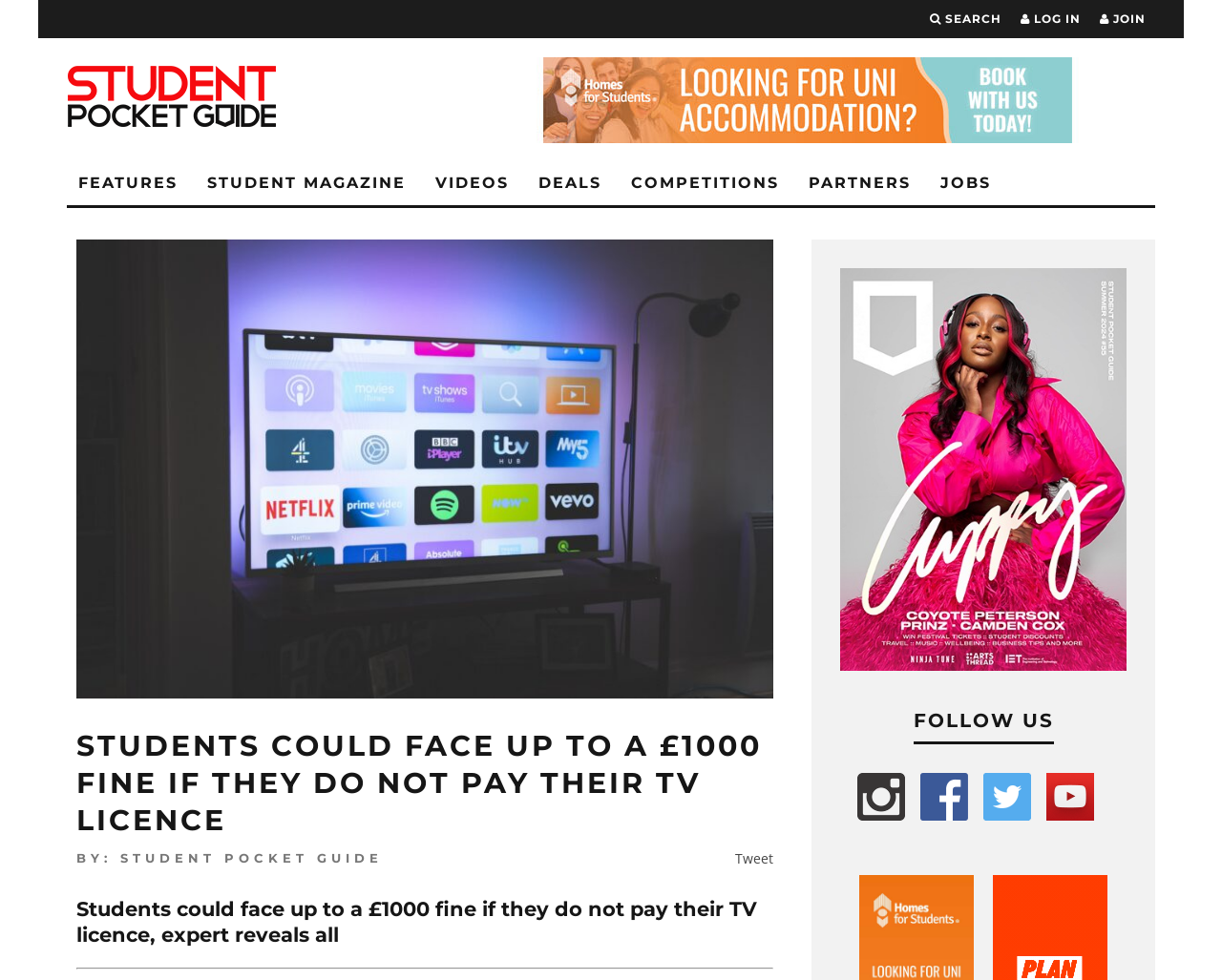How many social media links are there? Please answer the question using a single word or phrase based on the image.

4